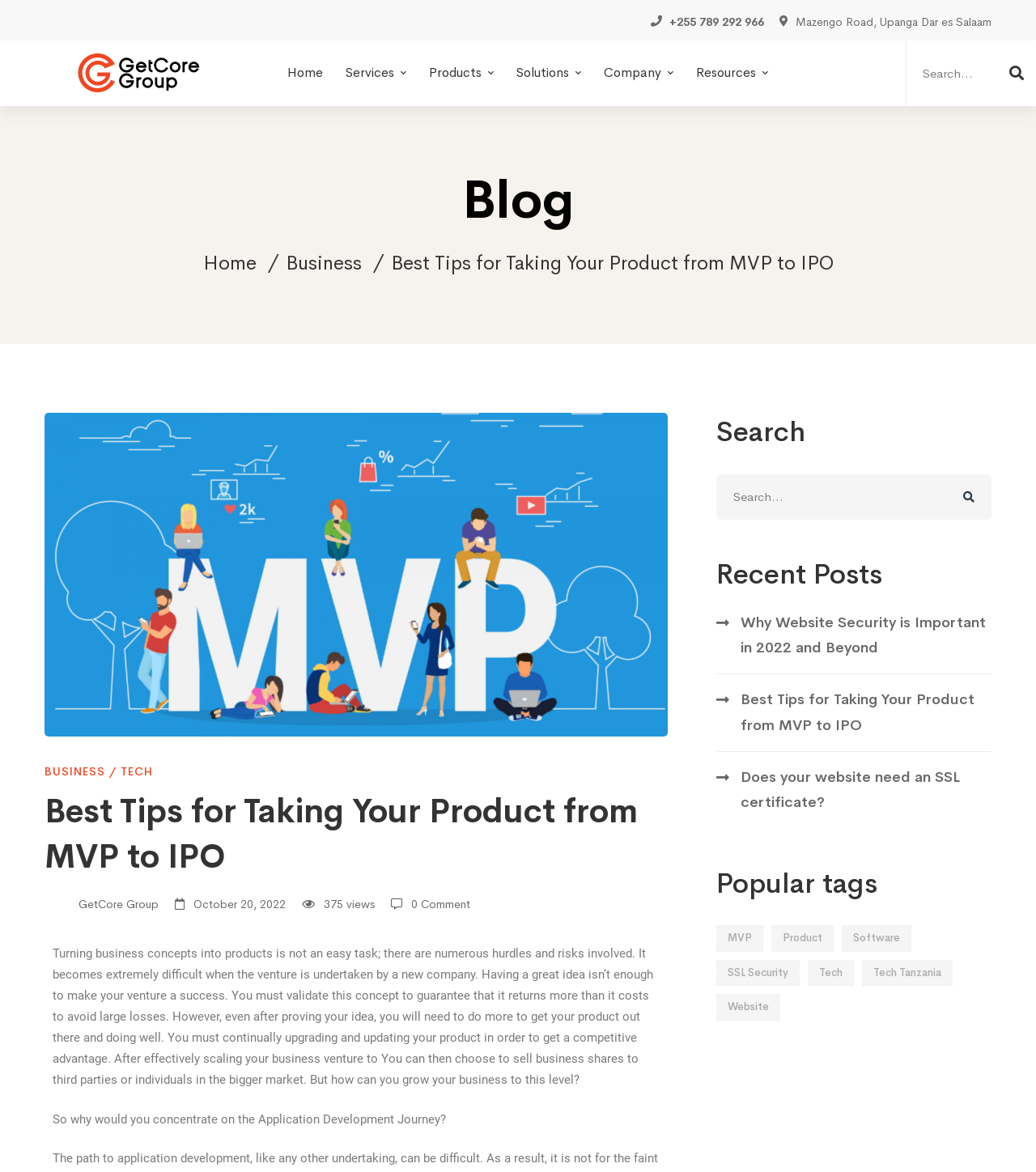Identify the bounding box for the UI element specified in this description: "UI/UX Design". The coordinates must be four float numbers between 0 and 1, formatted as [left, top, right, bottom].

[0.355, 0.665, 0.429, 0.683]